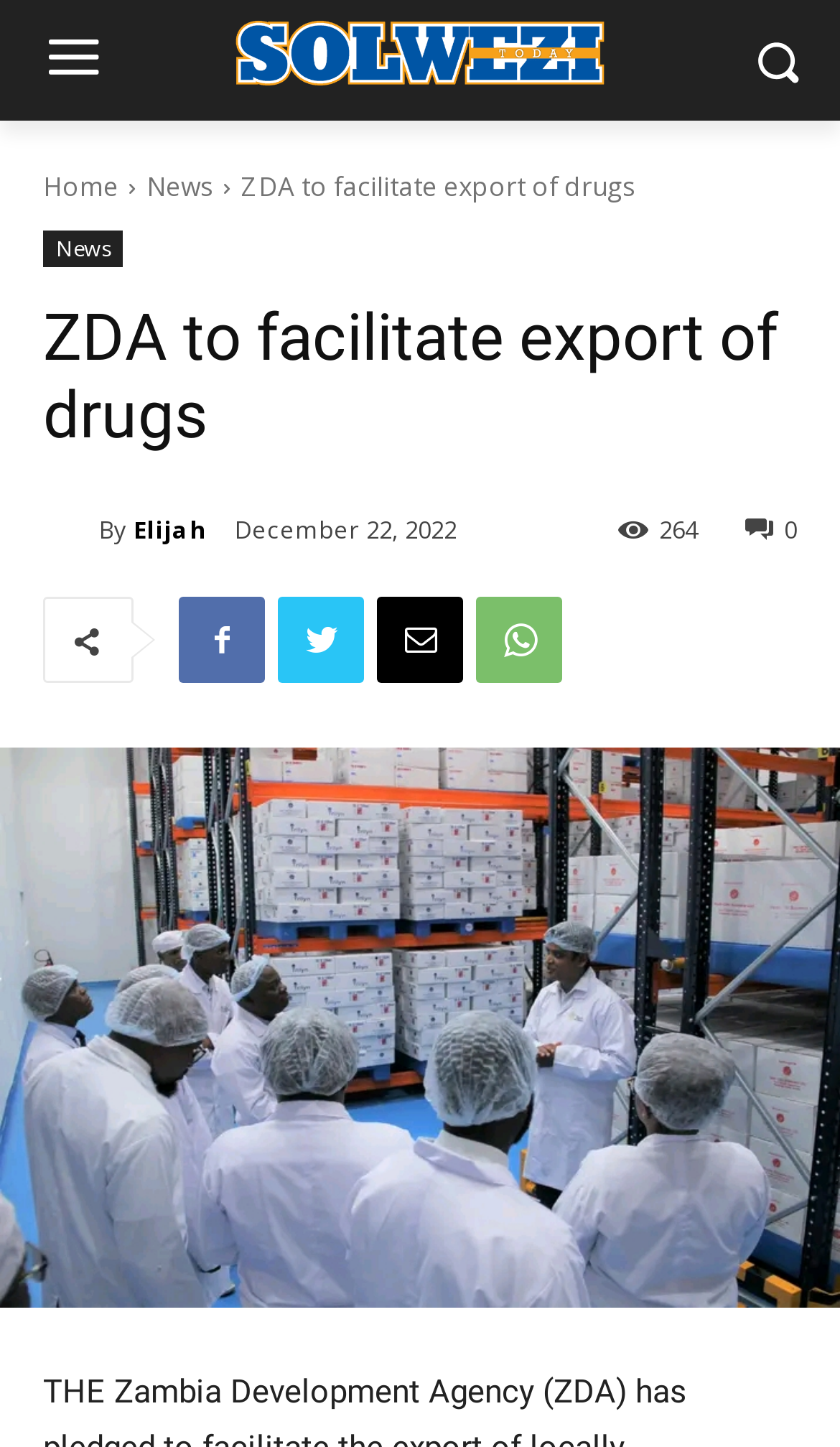Refer to the screenshot and give an in-depth answer to this question: What is the name of the agency facilitating export of drugs?

The question is asking about the name of the agency that is facilitating the export of drugs. From the webpage, we can see that the heading 'ZDA to facilitate export of drugs' is present, which indicates that ZDA is the agency facilitating the export of drugs.